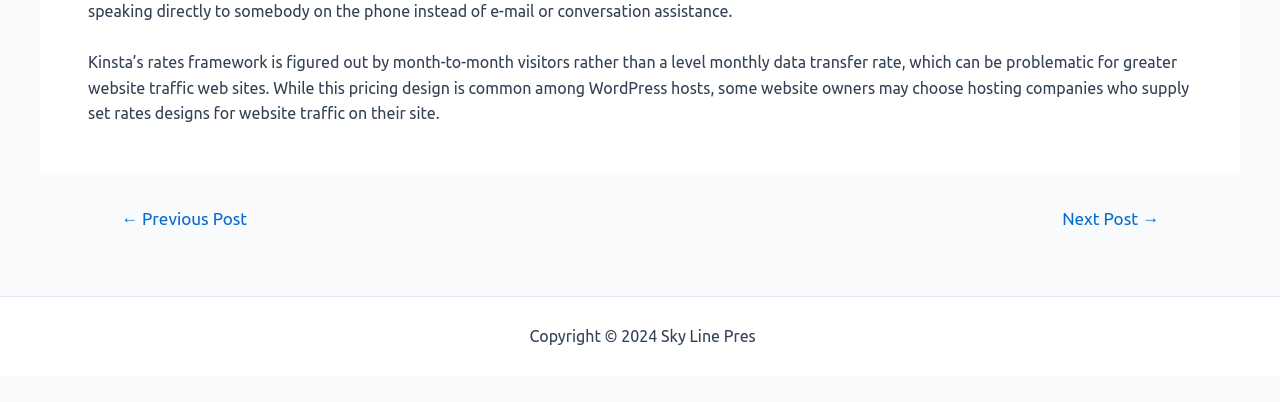What is the copyright year of the website?
Refer to the image and respond with a one-word or short-phrase answer.

2024